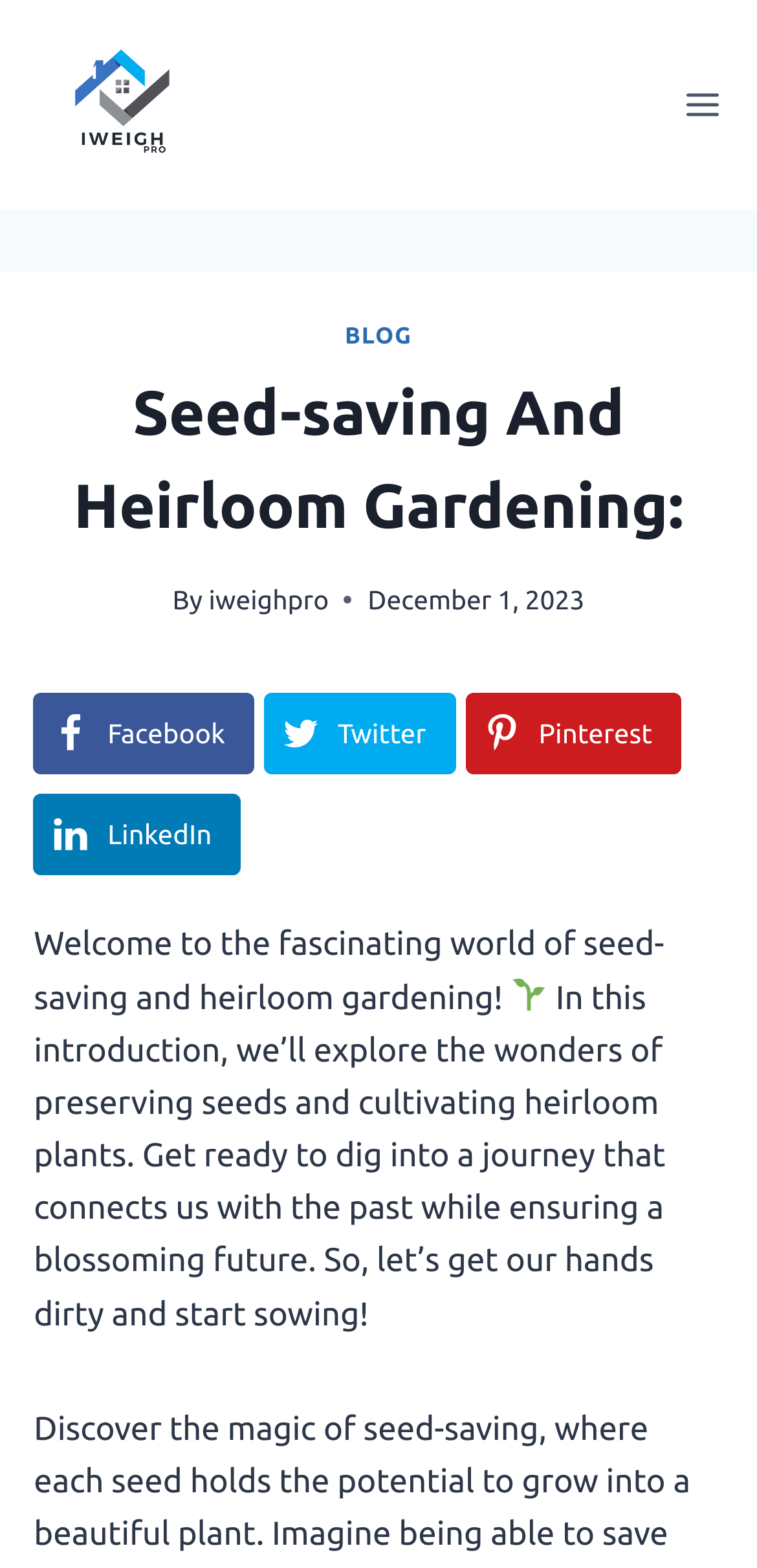Highlight the bounding box coordinates of the region I should click on to meet the following instruction: "Visit the 'BLOG' page".

[0.456, 0.207, 0.544, 0.223]